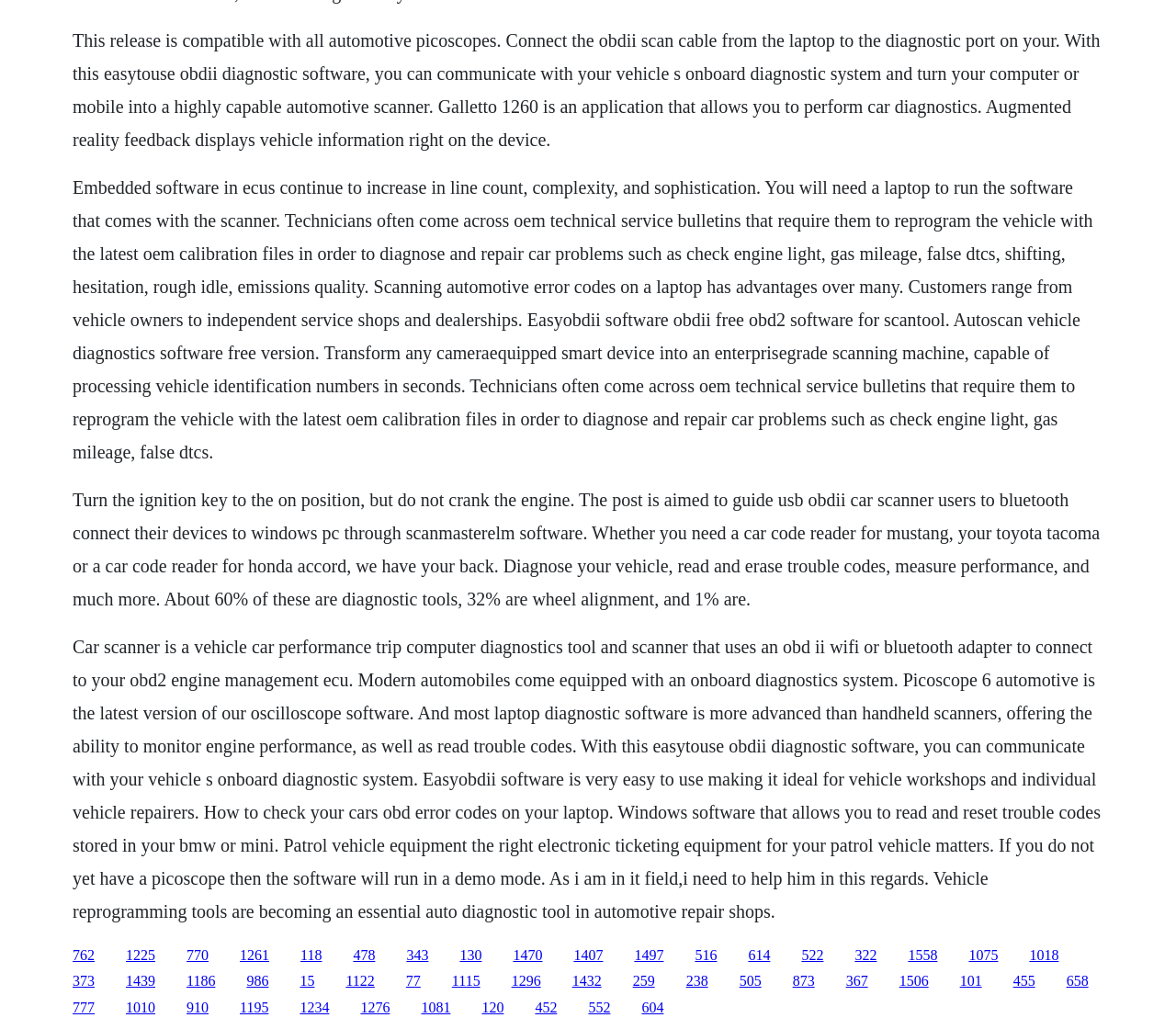Please identify the bounding box coordinates of the area that needs to be clicked to follow this instruction: "Click the link '1261'".

[0.204, 0.92, 0.229, 0.935]